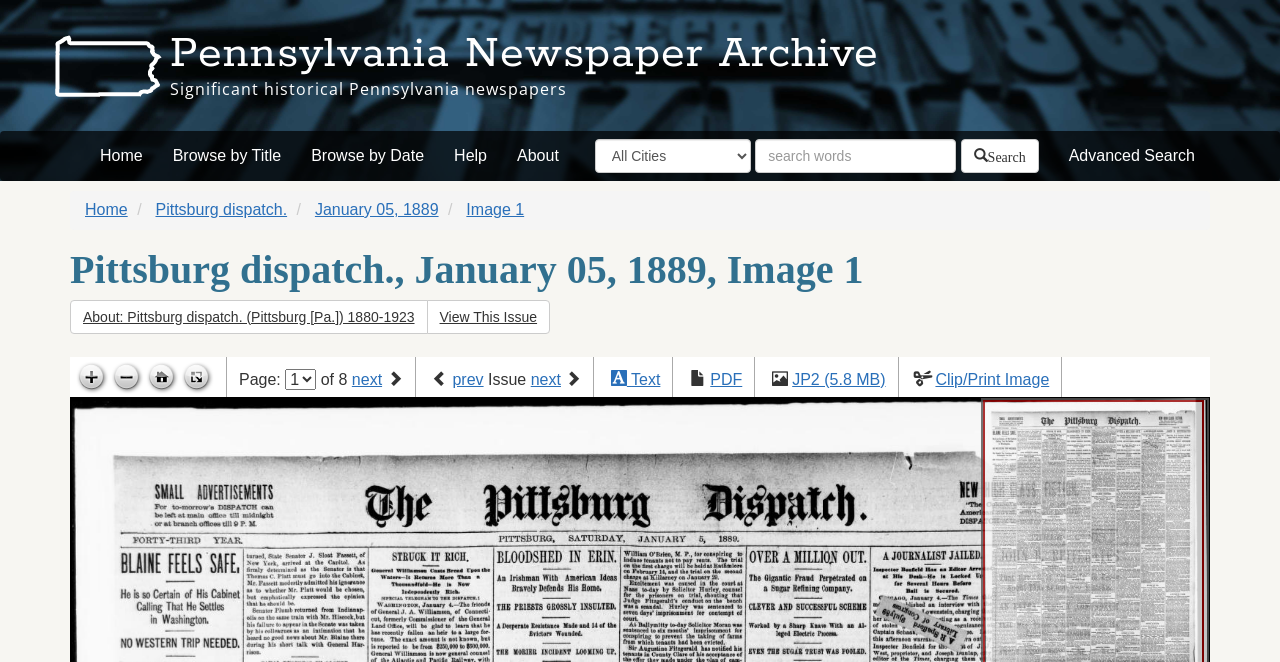Please answer the following question using a single word or phrase: How many pages are in this issue?

8